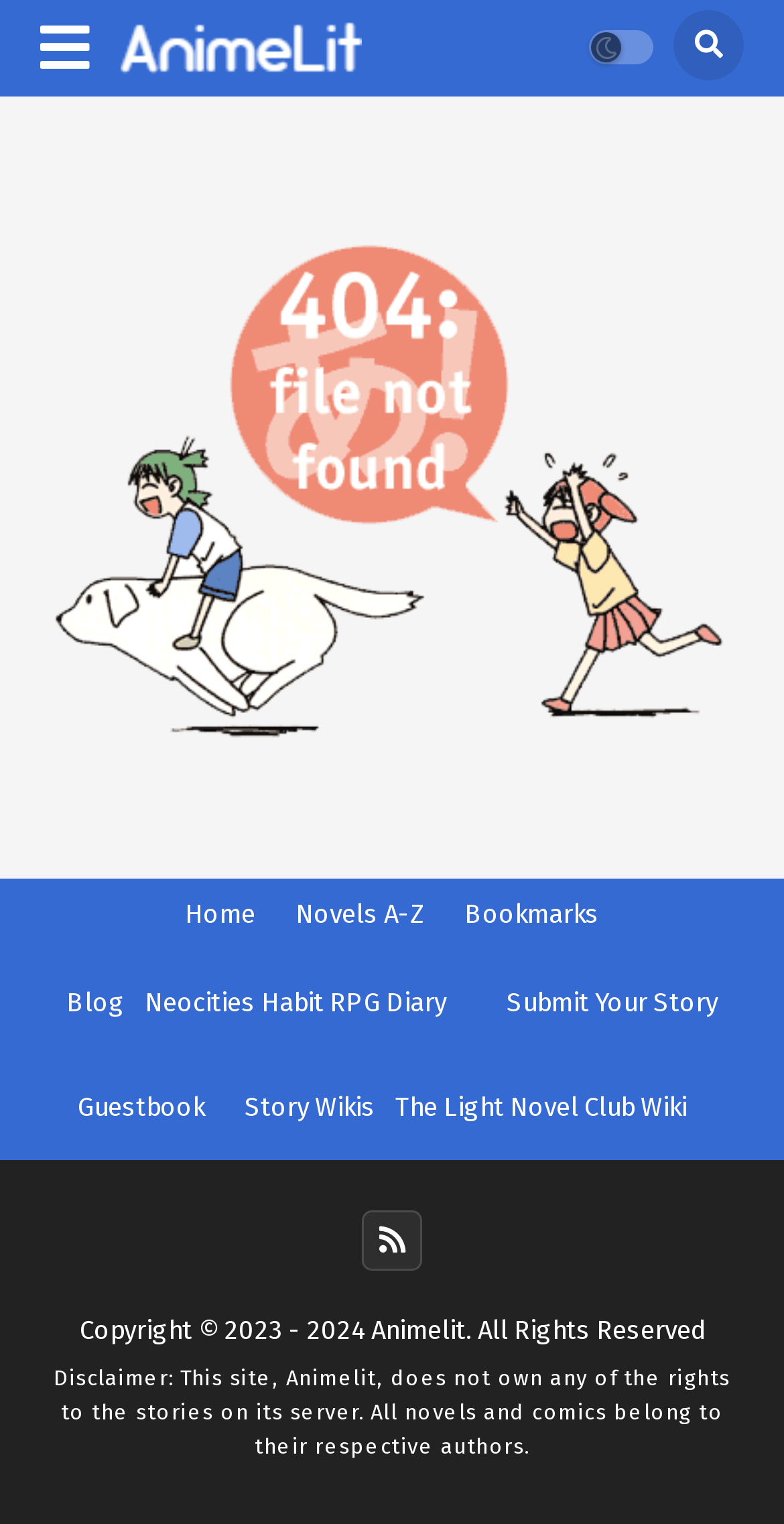Please locate the bounding box coordinates of the region I need to click to follow this instruction: "submit your story".

[0.646, 0.647, 0.915, 0.667]